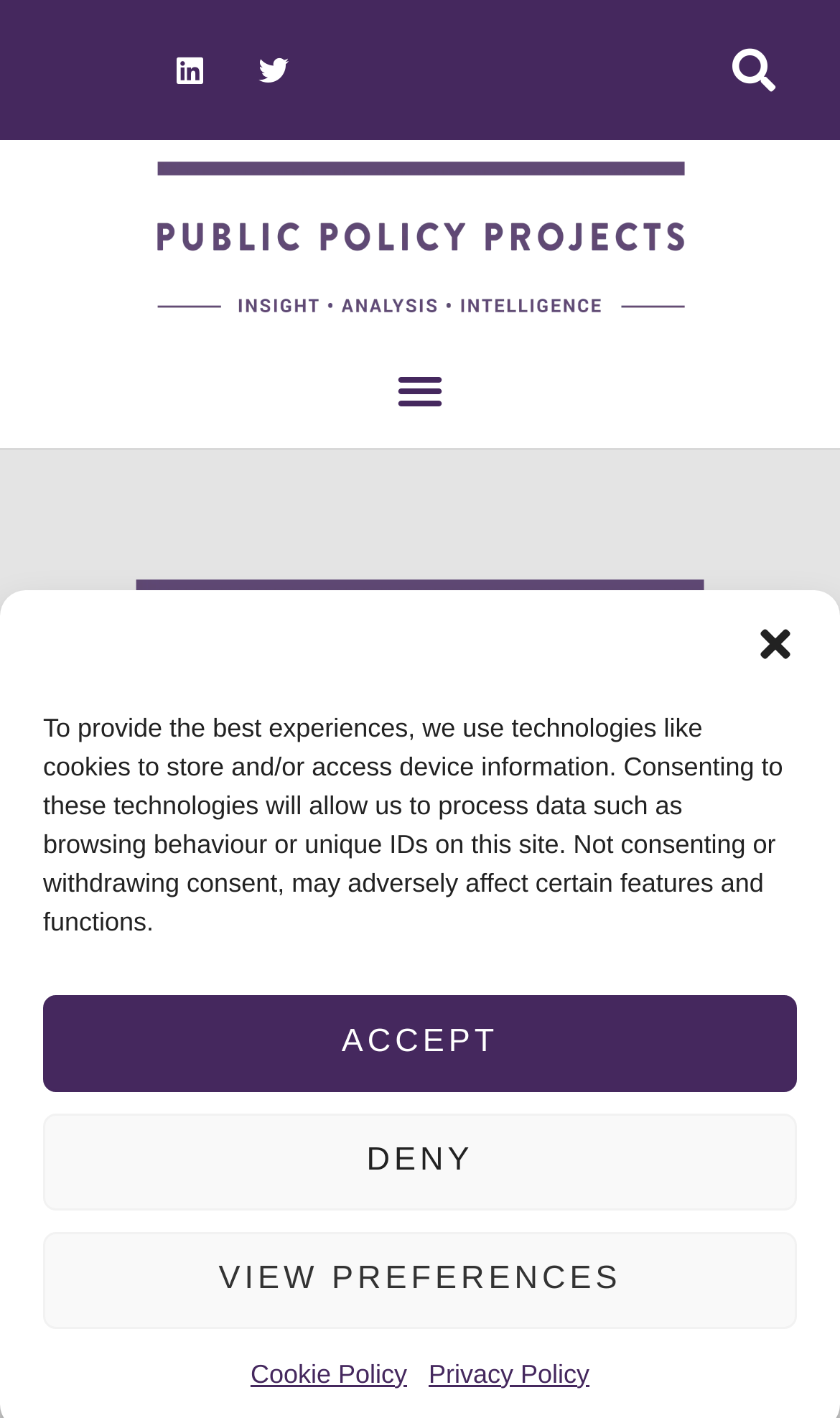Explain in detail what is displayed on the webpage.

This webpage appears to be an error page, as indicated by the title "Page not found - Public Policy Projects". At the top right corner, there is a "Close dialogue" button. Below it, there is a notification about the use of cookies and technologies to store and access device information, with three buttons "ACCEPT", "DENY", and "VIEW PREFERENCES" aligned horizontally. 

On the top left, there are three social media links, including Linkedin and Twitter, and a search bar with a "Search" button on the right. Below the search bar, there is a link and a "Menu Toggle" button. 

In the middle of the page, there is a section titled "Get in Touch" with three links to contact information, including a phone number and two email addresses. Below this section, there is a postal address listed. At the bottom of the page, there are two links to "Cookie Policy" and "Privacy Policy".